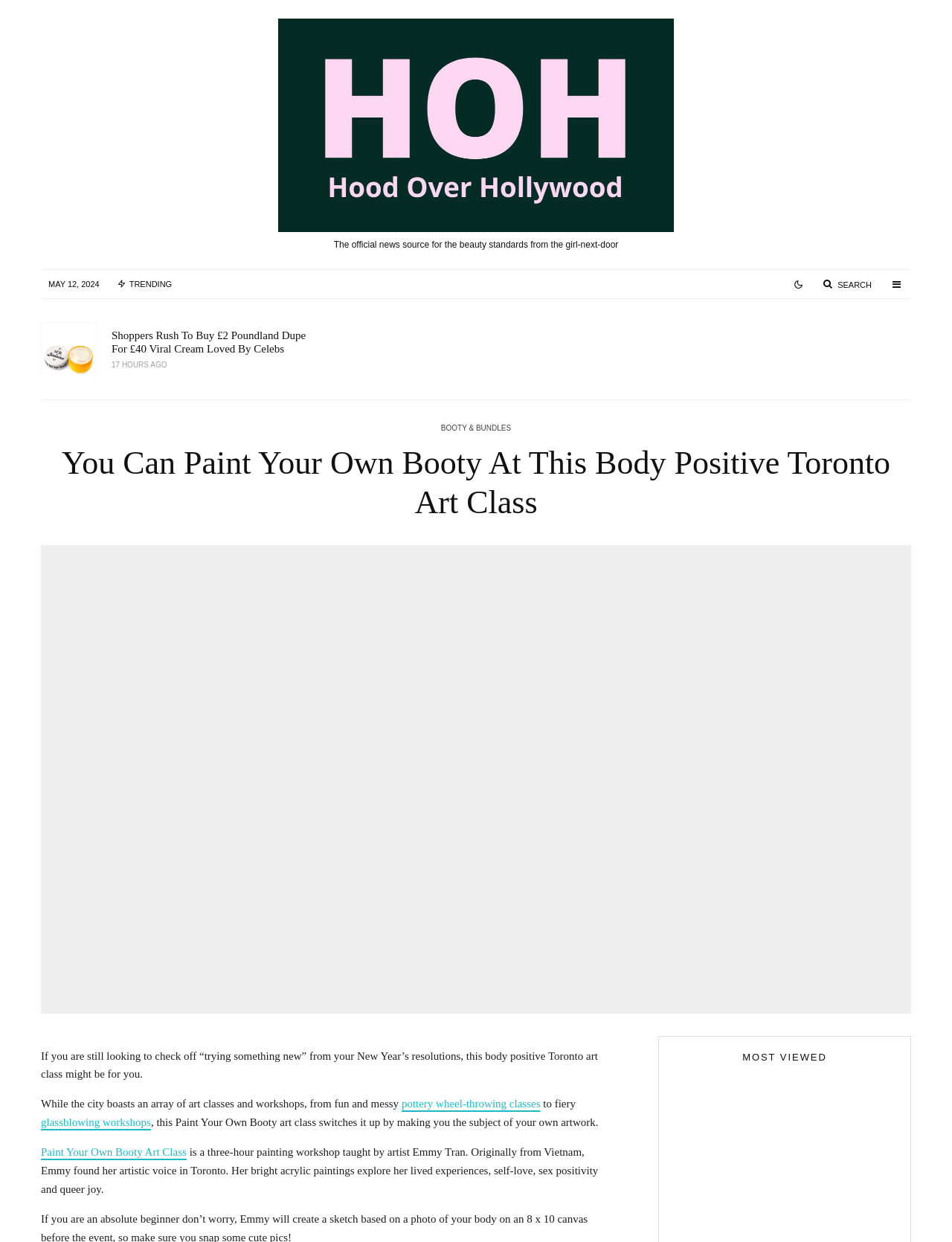Give a detailed account of the webpage.

This webpage appears to be a news article or blog post from a website called "Hood Over Hollywood Daily". At the top of the page, there is a navigation bar with several links, including "The official news source for the beauty standards from the girl-next-door", "TRENDING", a search icon, and a few other icons.

Below the navigation bar, there are three main article sections, each with a heading, a link, and a timestamp. The first article is about a £2 Poundland dupe for a £40 viral cream loved by celebrities, and it was posted 17 hours ago. The second article is about Lily-Rose Depp's leggy display in denim booty shorts, and it was posted 21 hours ago. The third article is about what's new in beauty, and it was posted 1 day ago.

To the right of these article sections, there is a link to "BOOTY & BUNDLES". Below these articles, there is a main heading that reads "You Can Paint Your Own Booty At This Body Positive Toronto Art Class". This section has a longer article with several paragraphs of text, including links to "pottery wheel-throwing classes" and "glassblowing workshops". The article describes a three-hour painting workshop taught by artist Emmy Tran, where participants can paint their own booties.

At the bottom of the page, there is a heading that reads "MOST VIEWED".